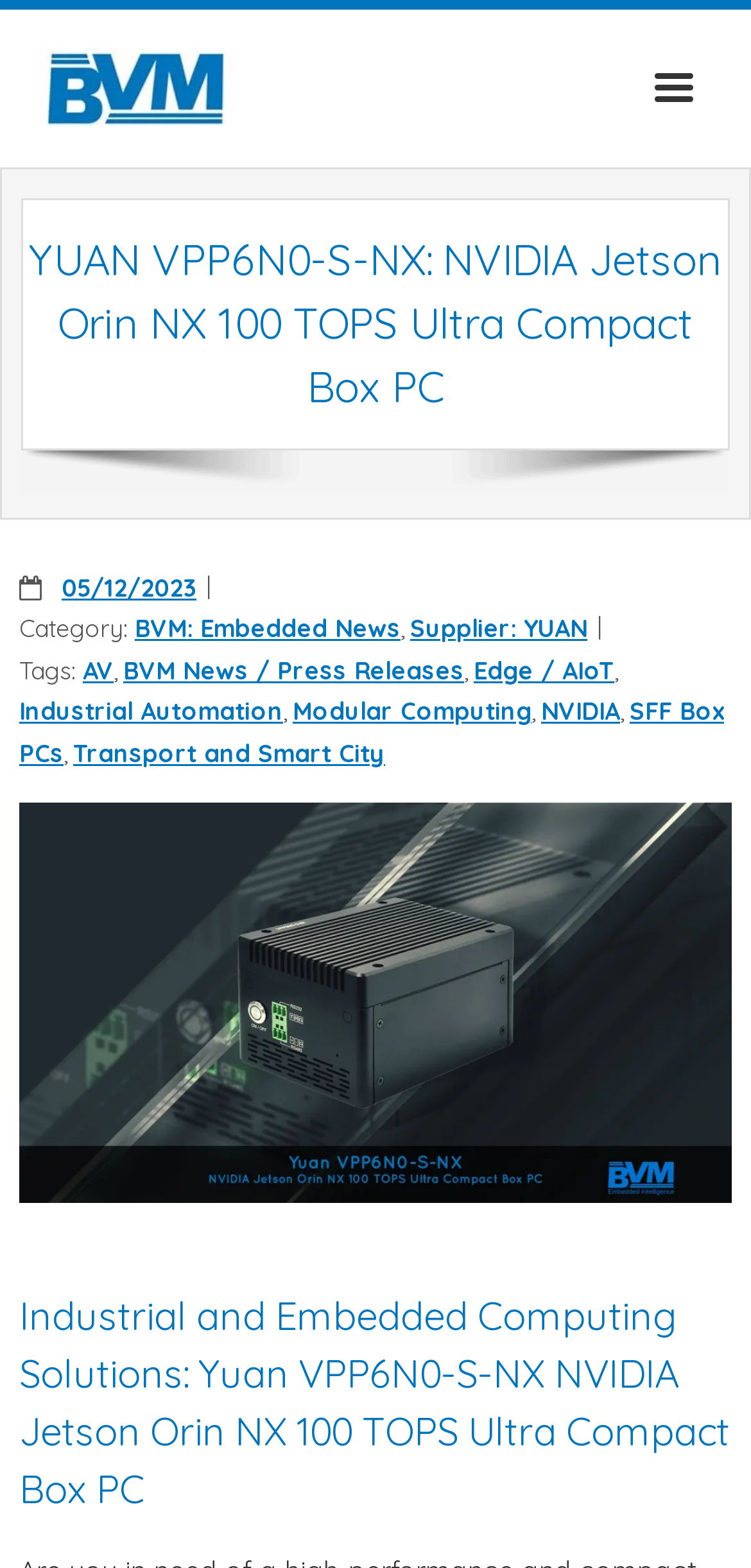Give a concise answer using only one word or phrase for this question:
What is the date of the news article?

05/12/2023